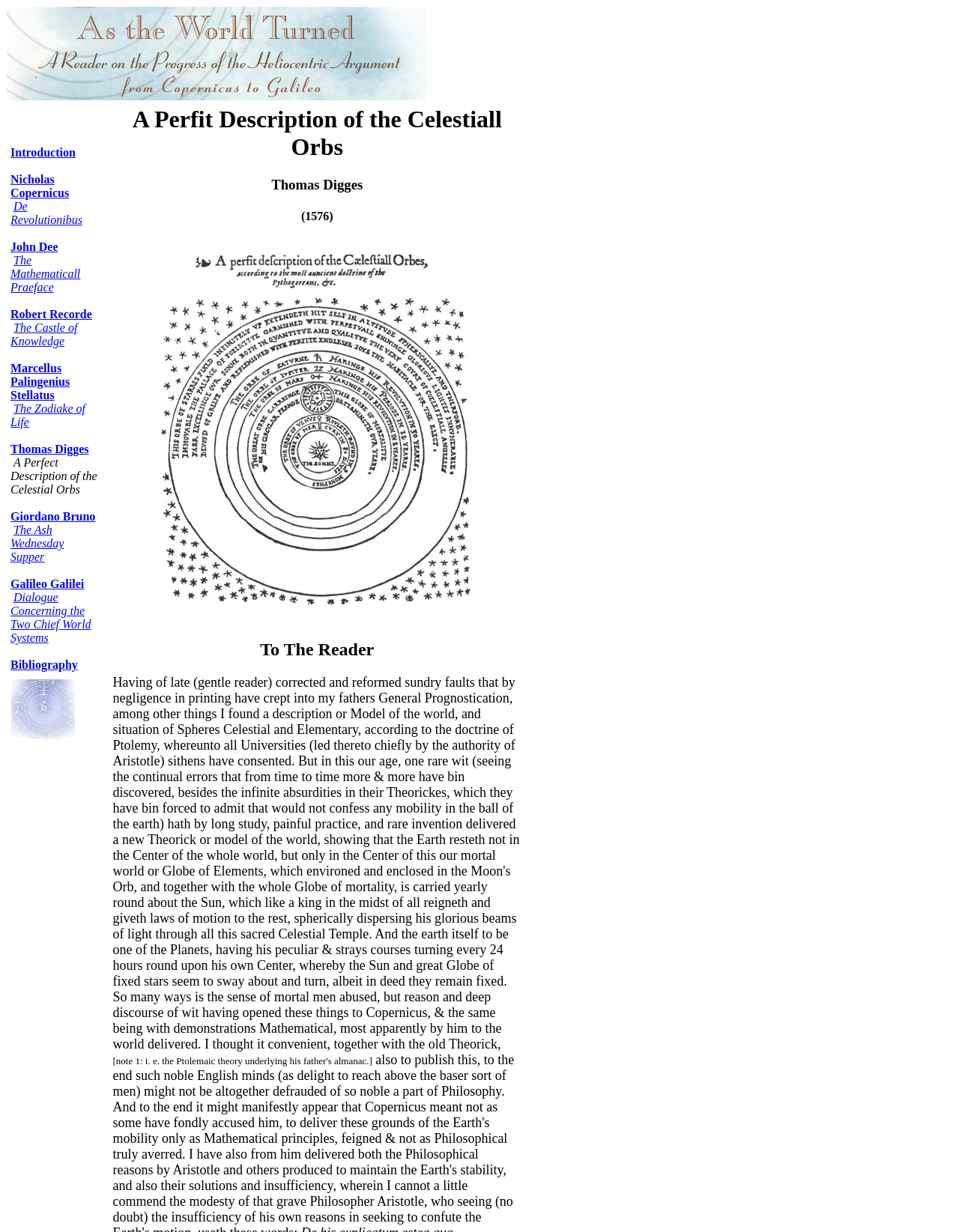Respond to the question below with a single word or phrase:
How many links are there in the webpage?

15